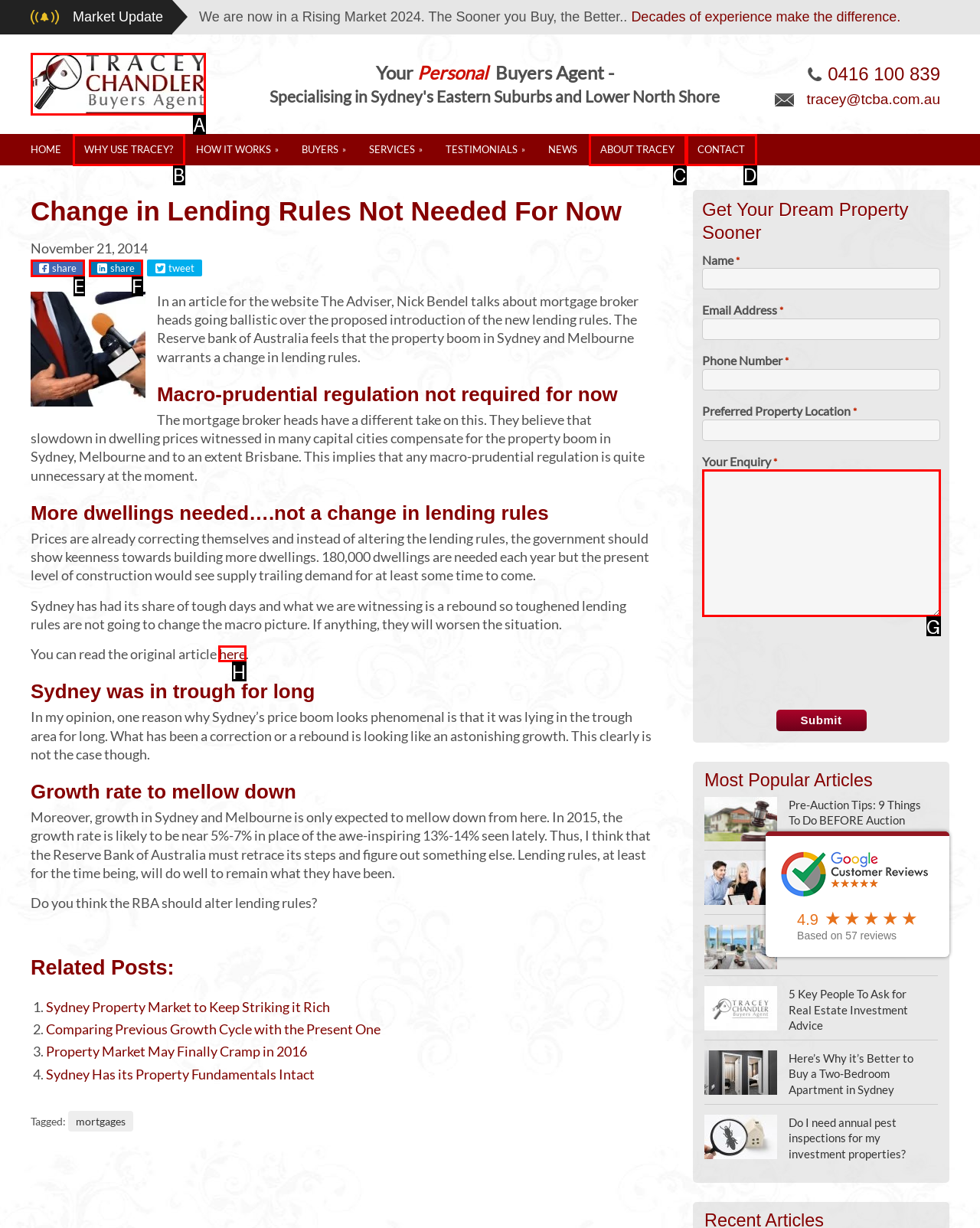What is the letter of the UI element you should click to Click the 'here' link to read the original article? Provide the letter directly.

H